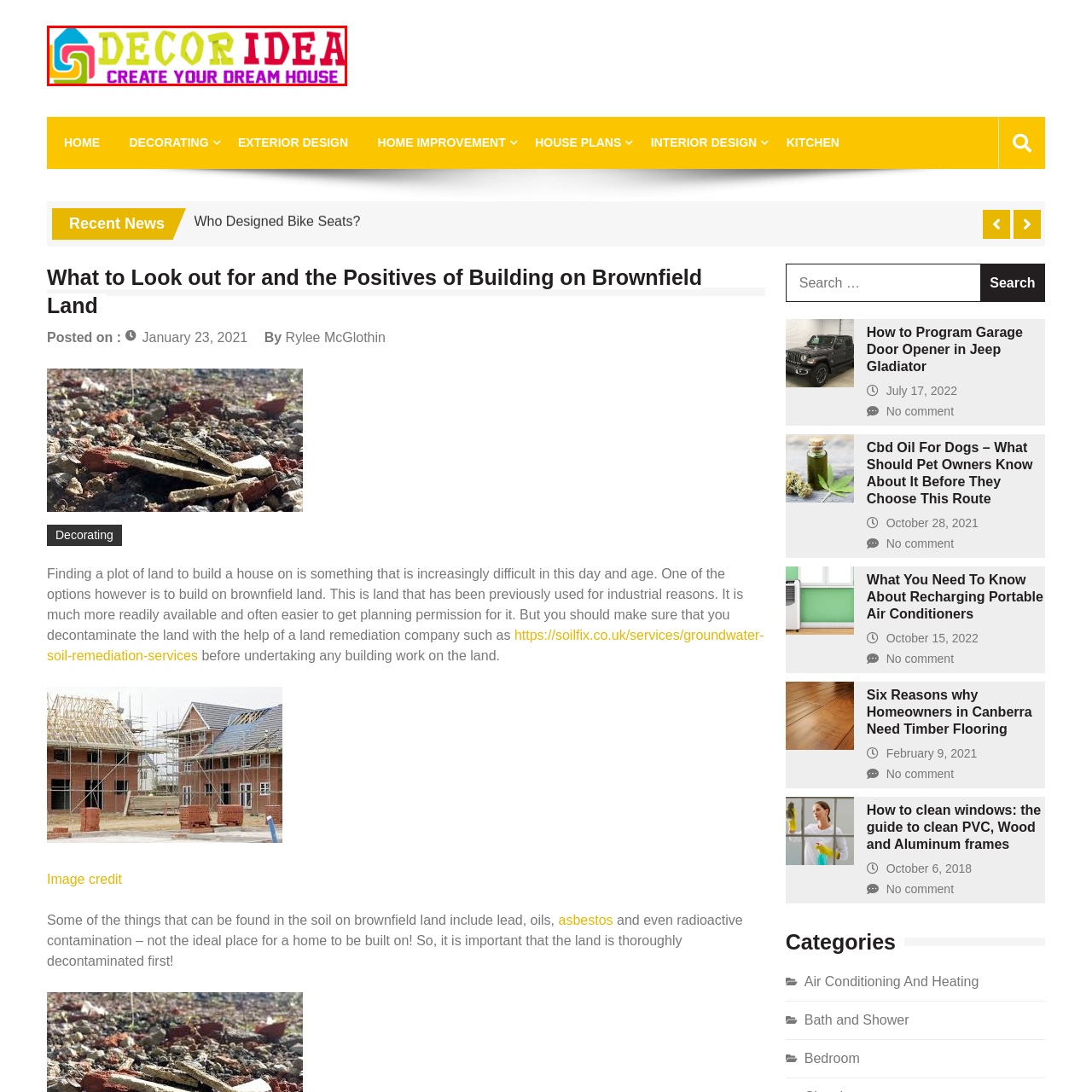What is the purpose of the tagline?
Focus on the area within the red boundary in the image and answer the question with one word or a short phrase.

To communicate the brand's mission